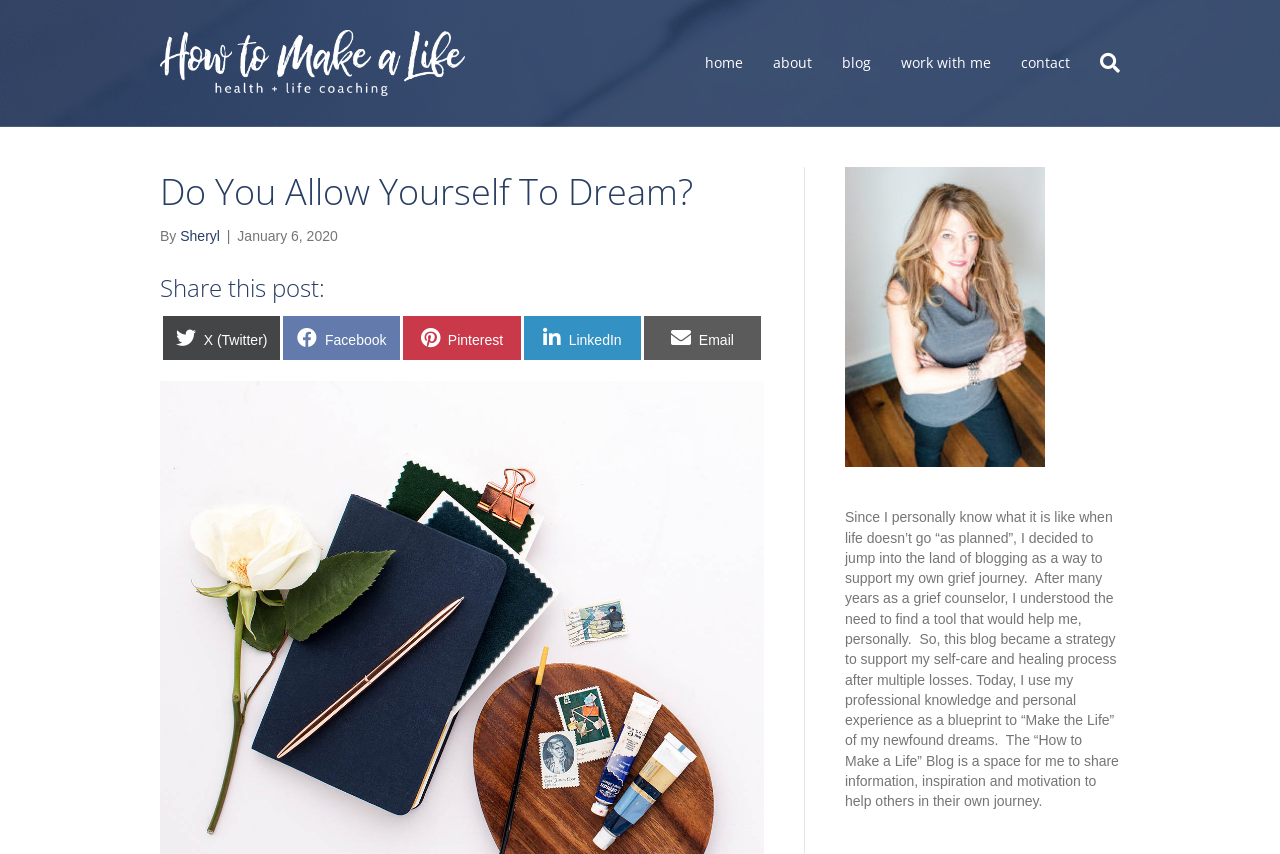Is the image 'How To Make A Life' above or below the link 'How To Make A Life'?
Carefully examine the image and provide a detailed answer to the question.

I compared the y1 and y2 coordinates of the image and the link, and found that the image has a smaller y1 and y2 value, which means it is located above the link.